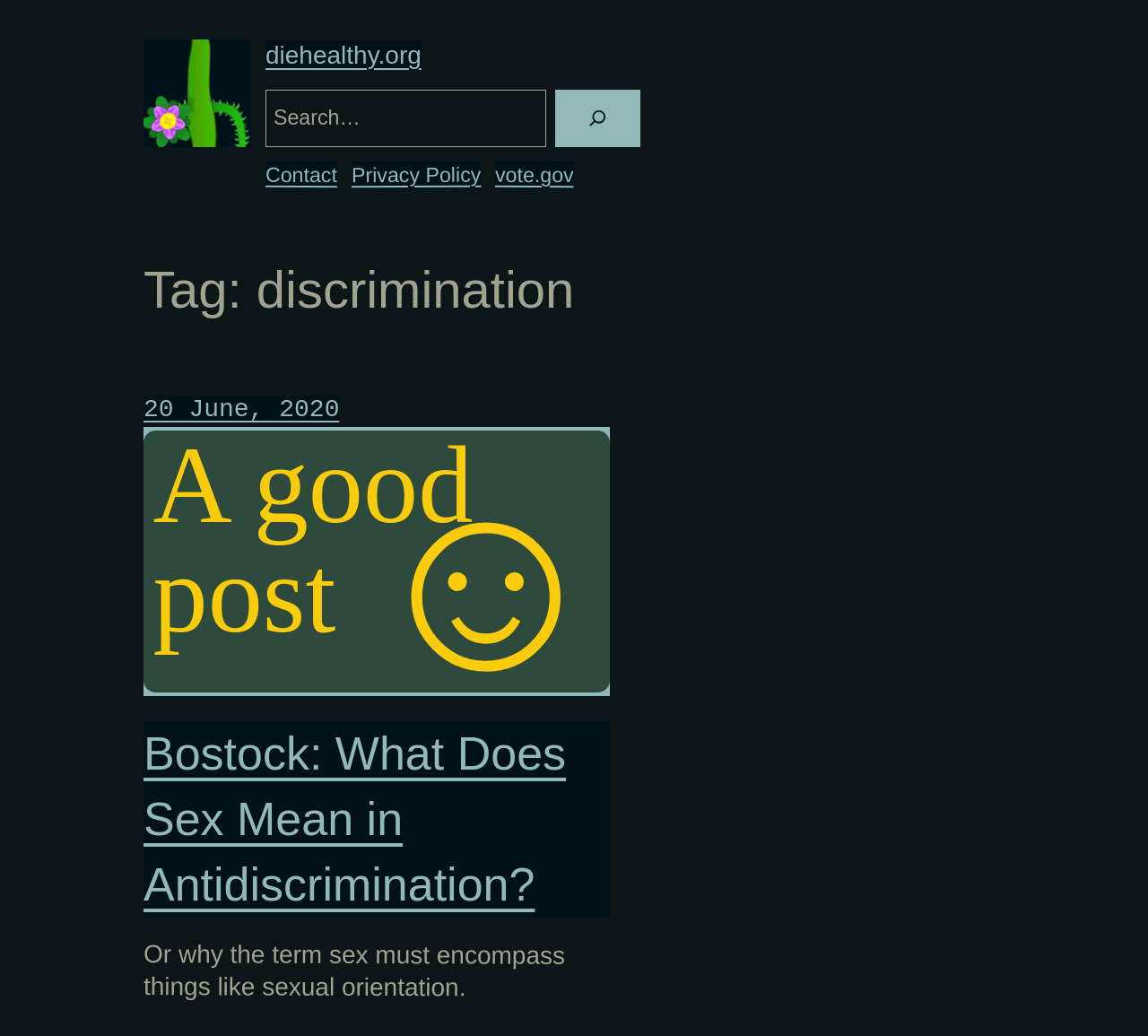What is the search button icon?
Based on the visual details in the image, please answer the question thoroughly.

The search button icon is a small image of a magnifying glass, which is a common symbol for search functionality.